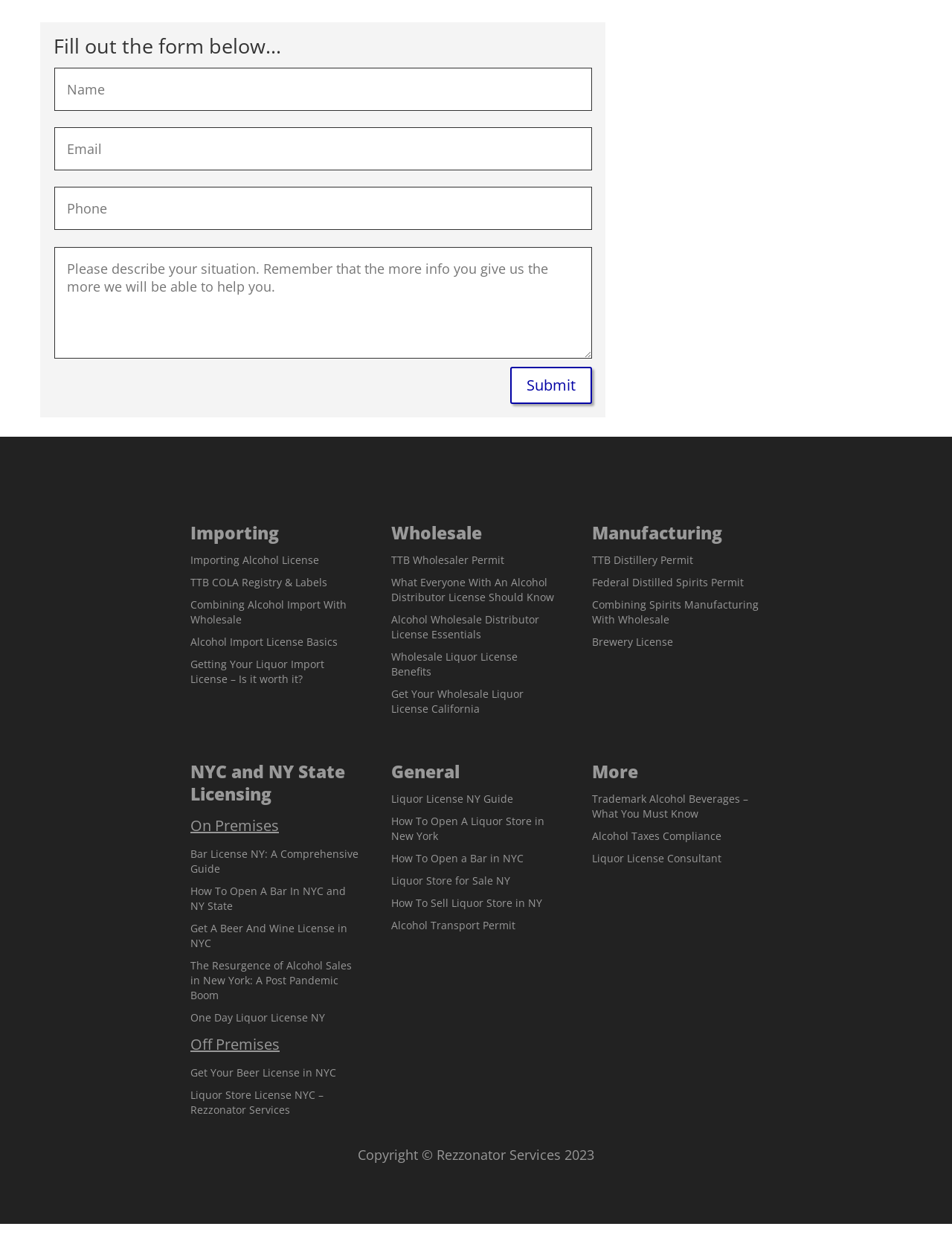What type of licenses are discussed on this webpage?
Use the image to give a comprehensive and detailed response to the question.

The webpage has multiple headings and links related to different types of alcohol licenses, such as importing, wholesale, manufacturing, and retail, indicating that the webpage is discussing various types of alcohol licenses.